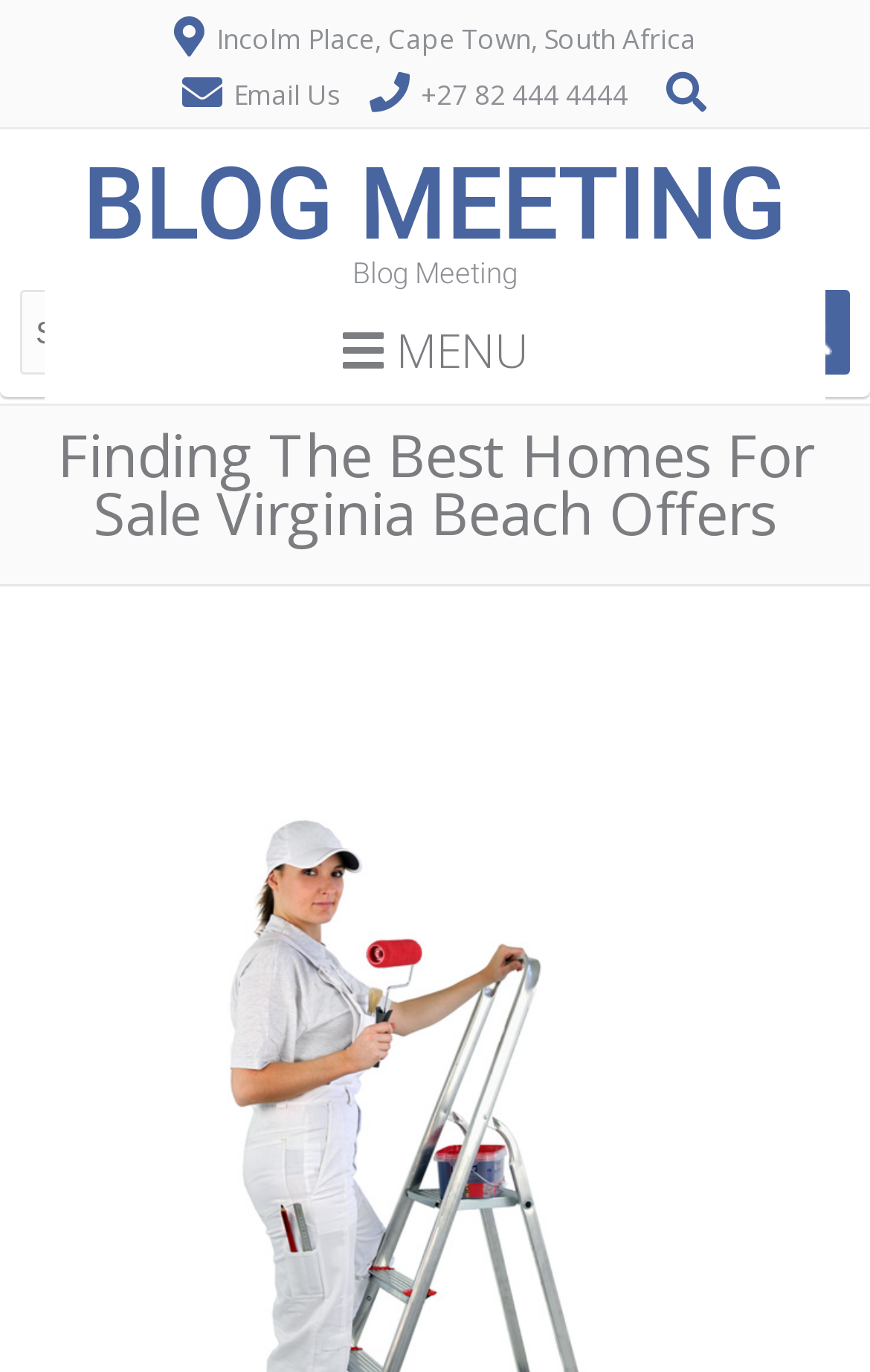Bounding box coordinates should be in the format (top-left x, top-left y, bottom-right x, bottom-right y) and all values should be floating point numbers between 0 and 1. Determine the bounding box coordinate for the UI element described as: Email Us

[0.268, 0.055, 0.391, 0.083]